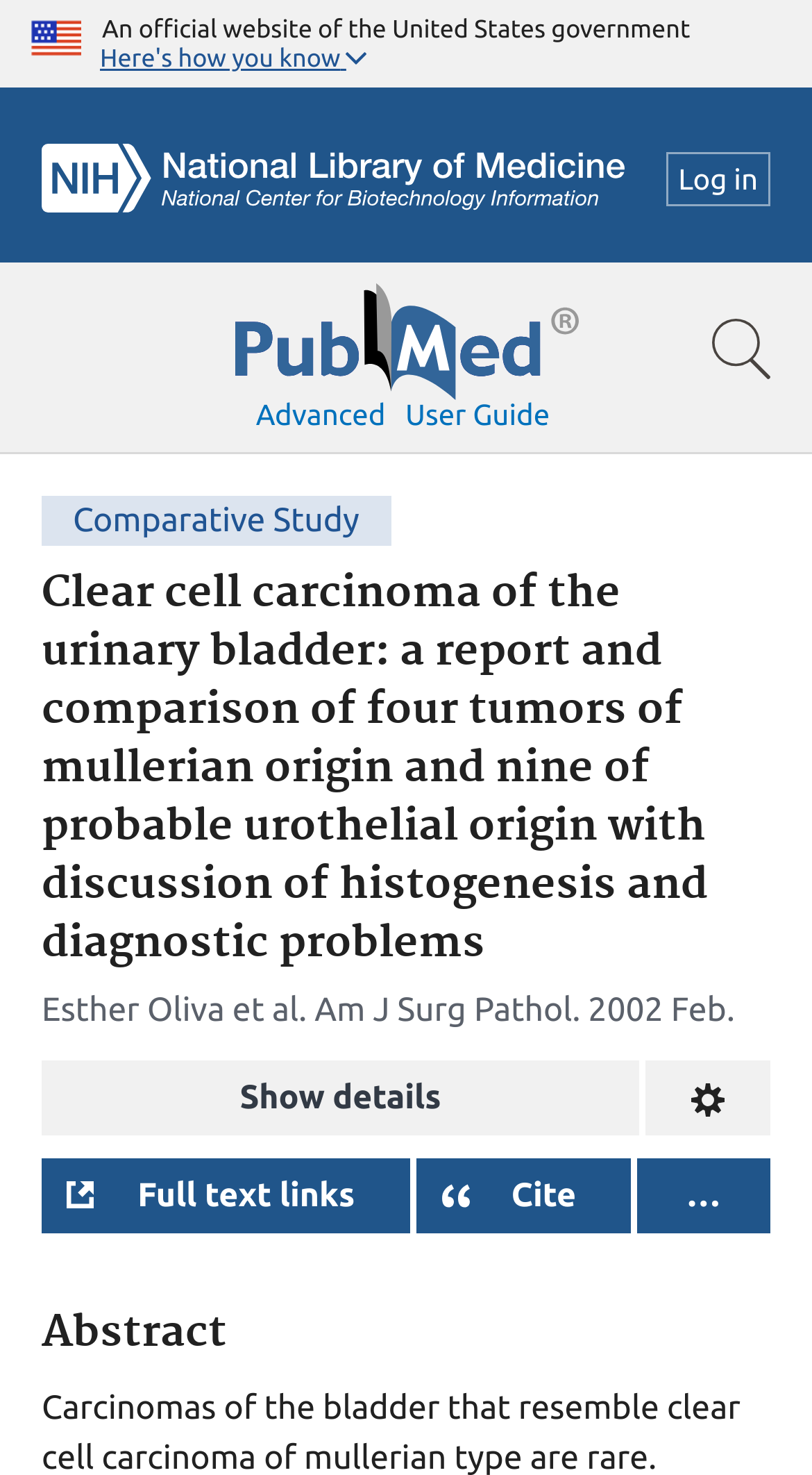Locate the bounding box coordinates of the clickable area to execute the instruction: "Log in to the system". Provide the coordinates as four float numbers between 0 and 1, represented as [left, top, right, bottom].

[0.82, 0.103, 0.949, 0.14]